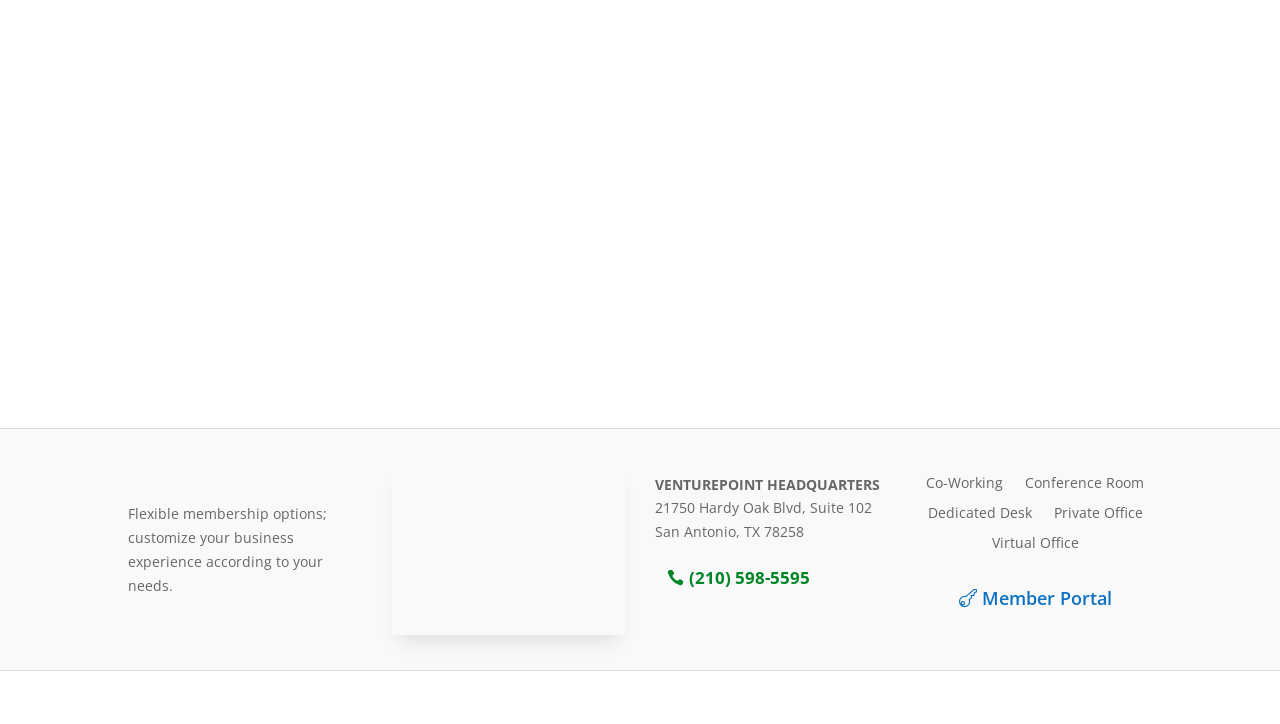Please reply to the following question using a single word or phrase: 
What is the name of the headquarters location?

VenturePoint HEADQUARTERS